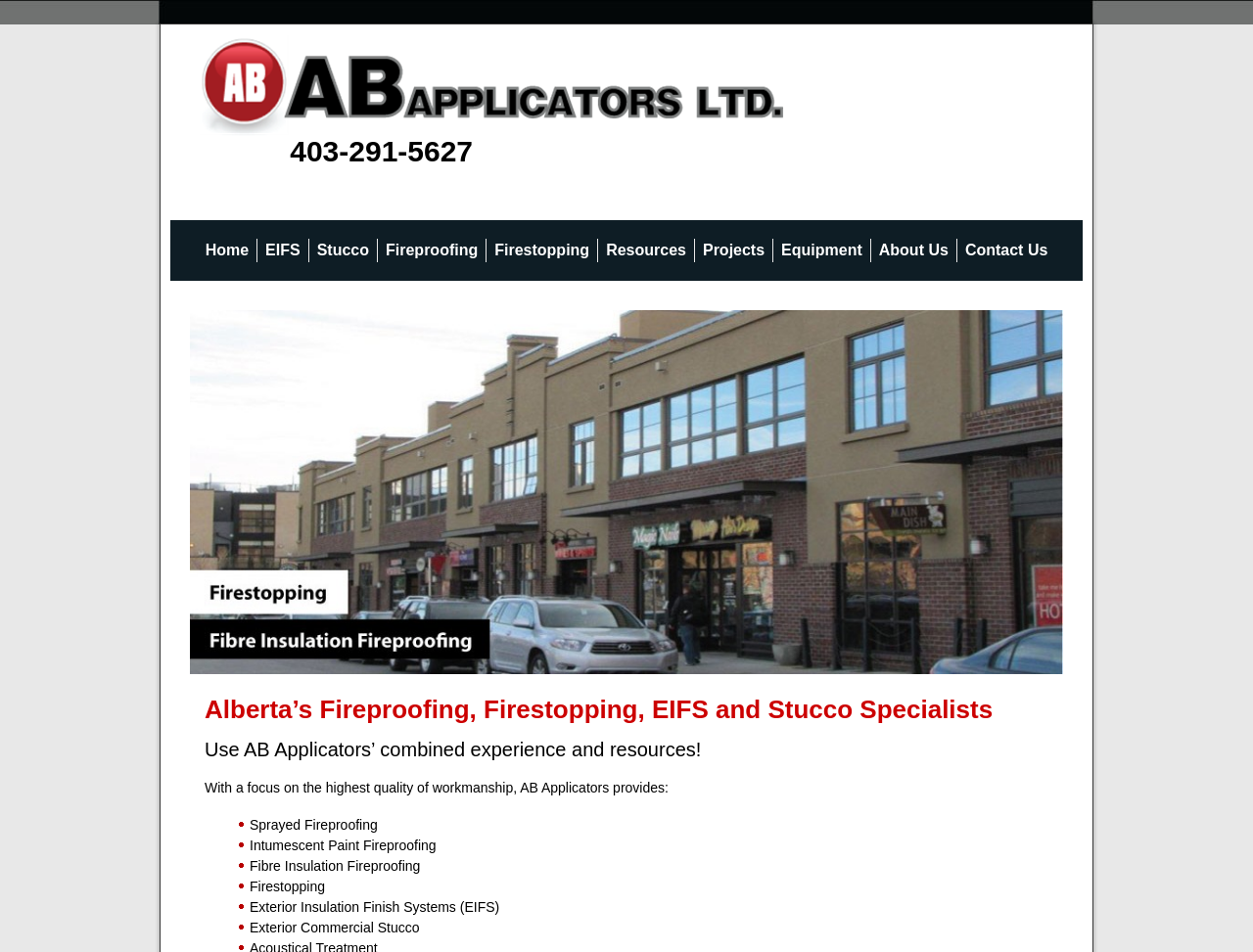Offer a thorough description of the webpage.

The webpage is about AB Applicators, a company specializing in fireproofing, firestopping, EIFS, stucco, and sprayed insulation in Calgary, Alberta. At the top, there is a phone number "403-291-5627" displayed prominently. Below it, there is a navigation menu with links to various sections of the website, including "Home", "EIFS", "Stucco", "Fireproofing", "Firestopping", "Resources", "Projects", "Equipment", "About Us", and "Contact Us".

The main content of the webpage is divided into sections. The first section has a heading that reads "Alberta’s Fireproofing, Firestopping, EIFS and Stucco Specialists". Below this heading, there is a subheading that emphasizes the company's combined experience and resources. 

The next section lists the services provided by AB Applicators, including Sprayed Fireproofing, Intumescent Paint Fireproofing, Fibre Insulation Fireproofing, Firestopping, Exterior Insulation Finish Systems (EIFS), and Exterior Commercial Stucco. These services are listed in a vertical column, with each item placed below the previous one.